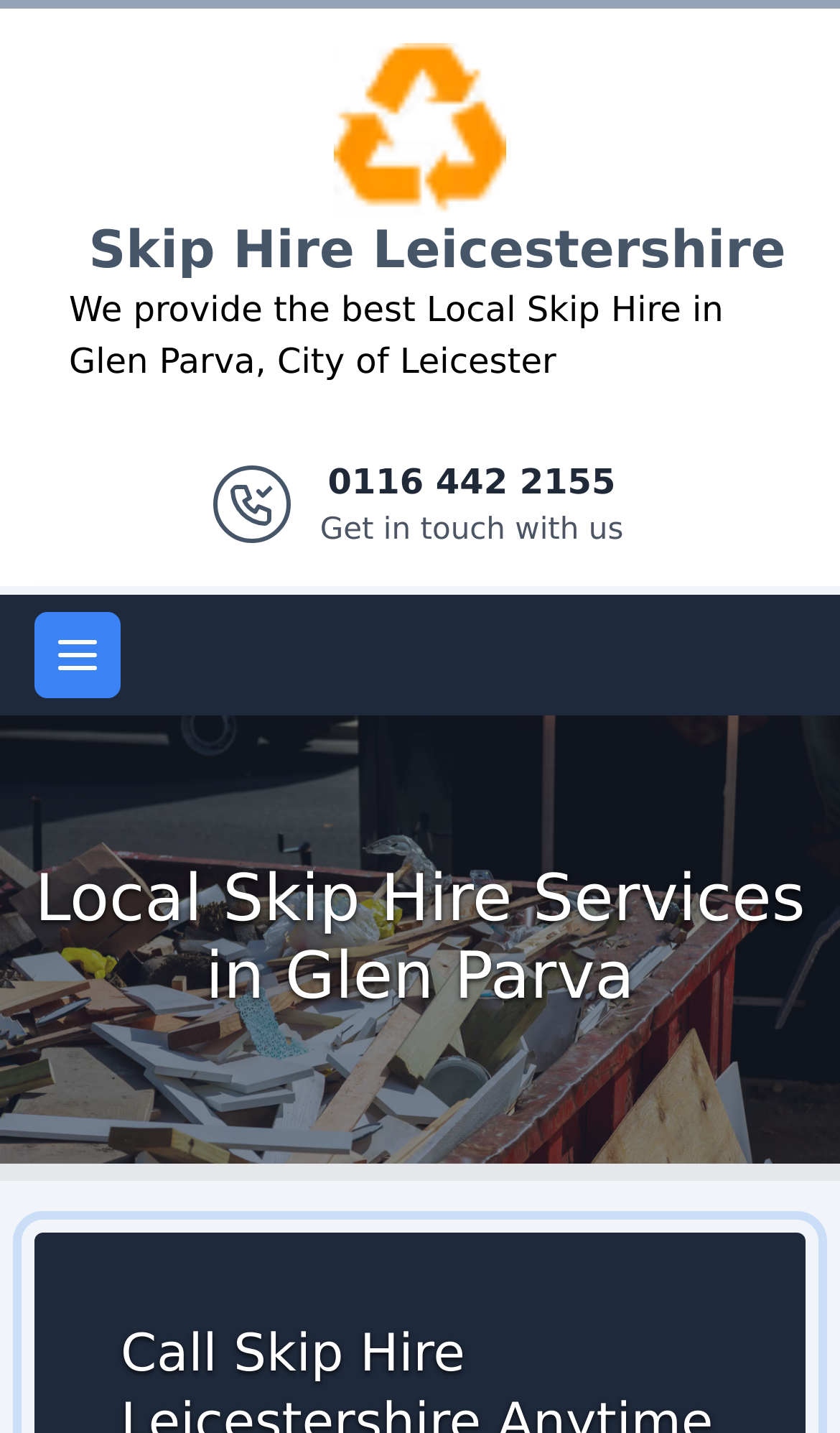What is the primary service offered by Skip Hire Leicestershire in Glen Parva?
Look at the image and provide a short answer using one word or a phrase.

Local Skip Hire